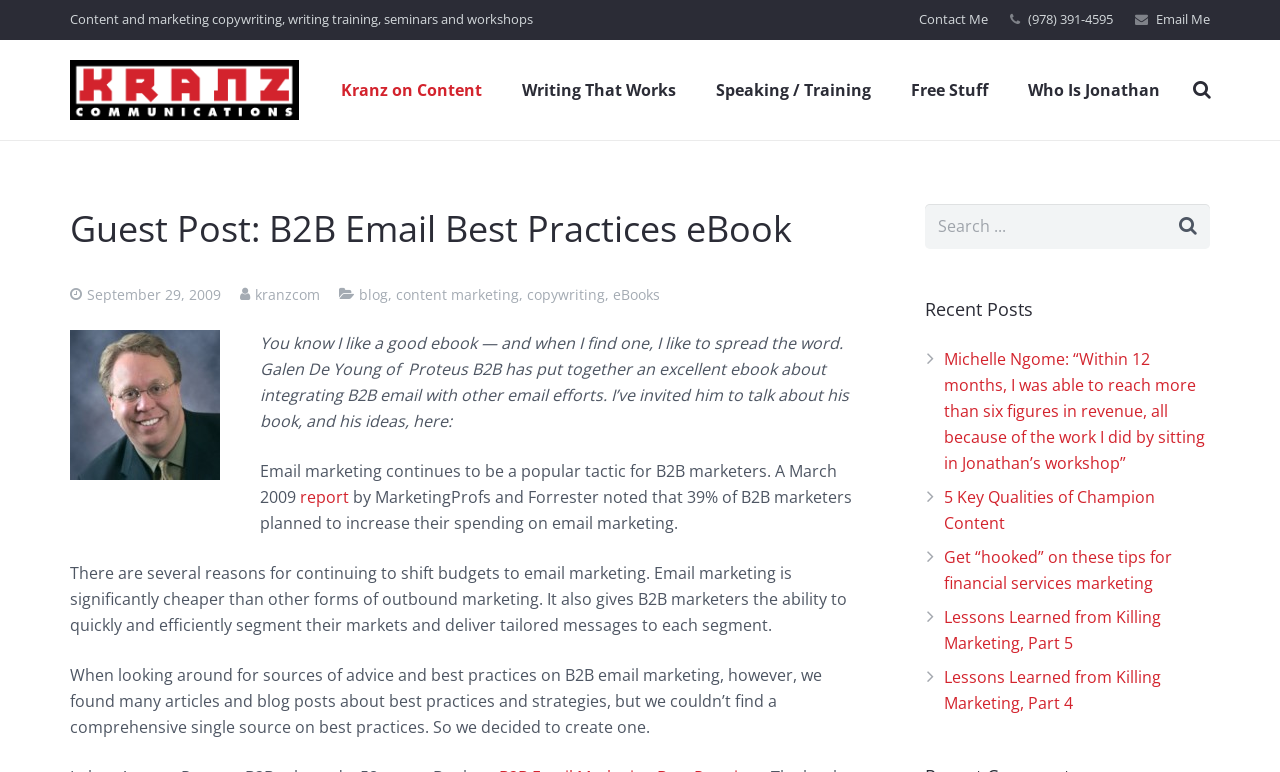Using the given element description, provide the bounding box coordinates (top-left x, top-left y, bottom-right x, bottom-right y) for the corresponding UI element in the screenshot: Writing That Works

[0.392, 0.08, 0.544, 0.153]